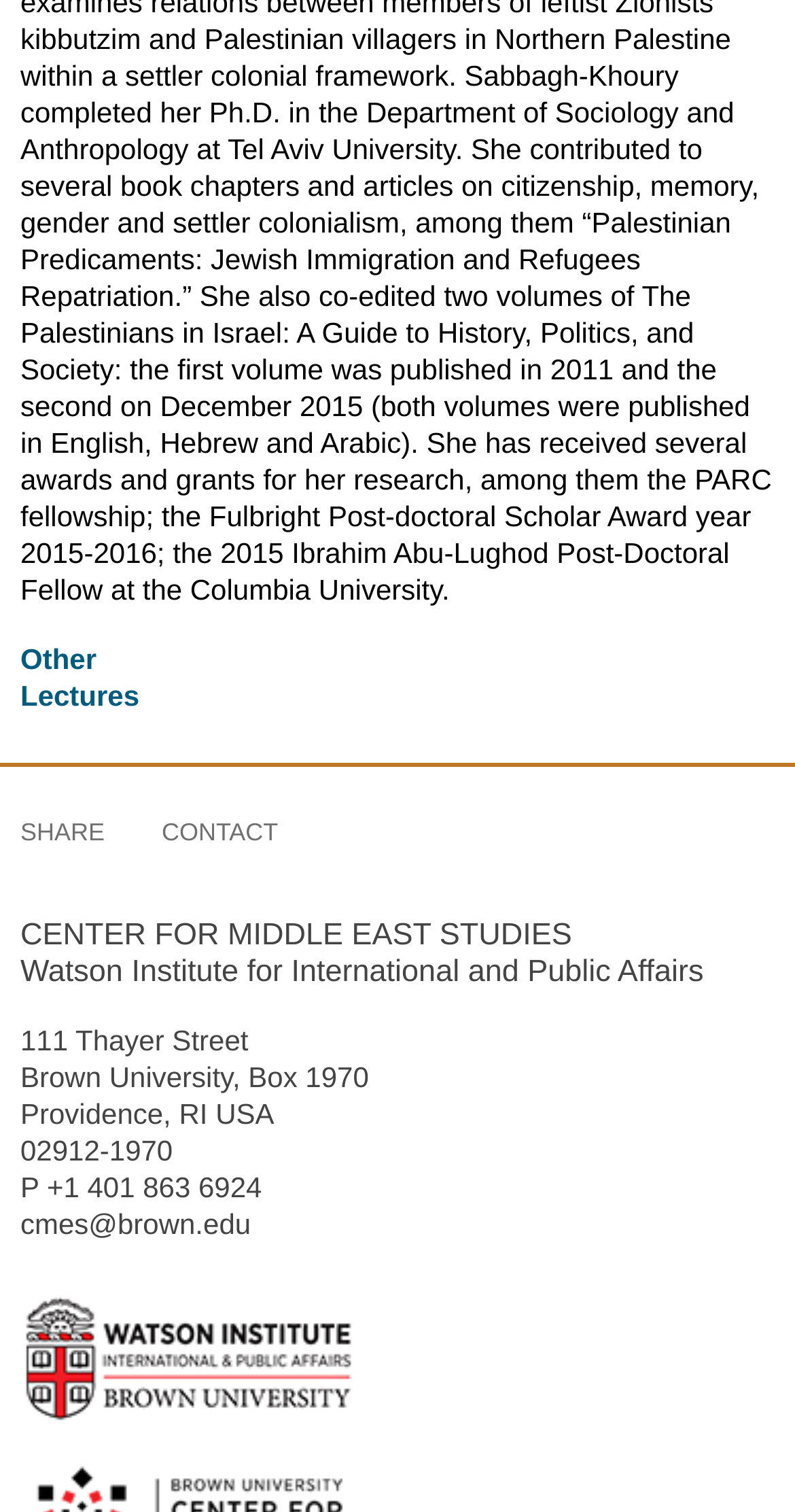Please specify the bounding box coordinates of the clickable section necessary to execute the following command: "contact the center".

[0.168, 0.532, 0.35, 0.57]